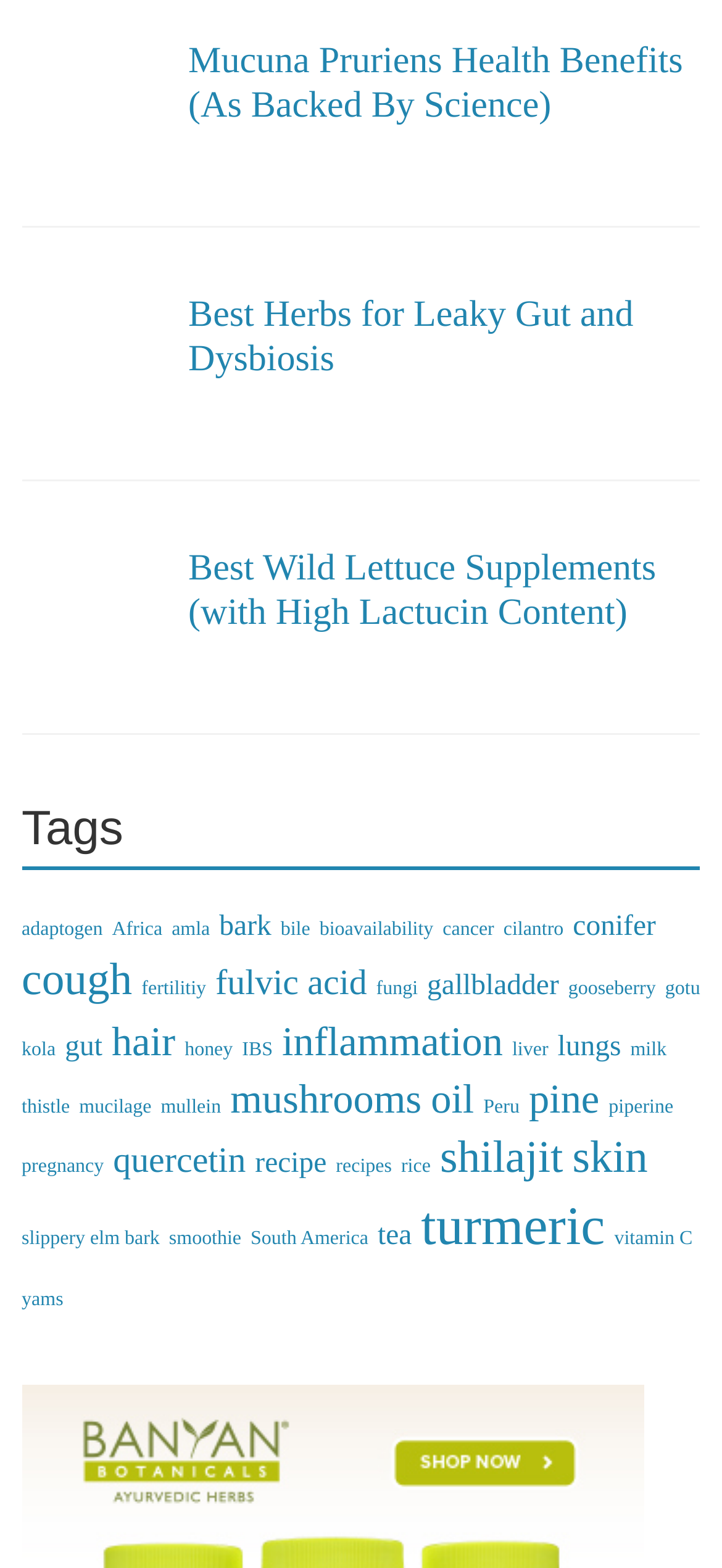Determine the coordinates of the bounding box that should be clicked to complete the instruction: "Read about the benefits of turmeric". The coordinates should be represented by four float numbers between 0 and 1: [left, top, right, bottom].

[0.583, 0.764, 0.838, 0.802]